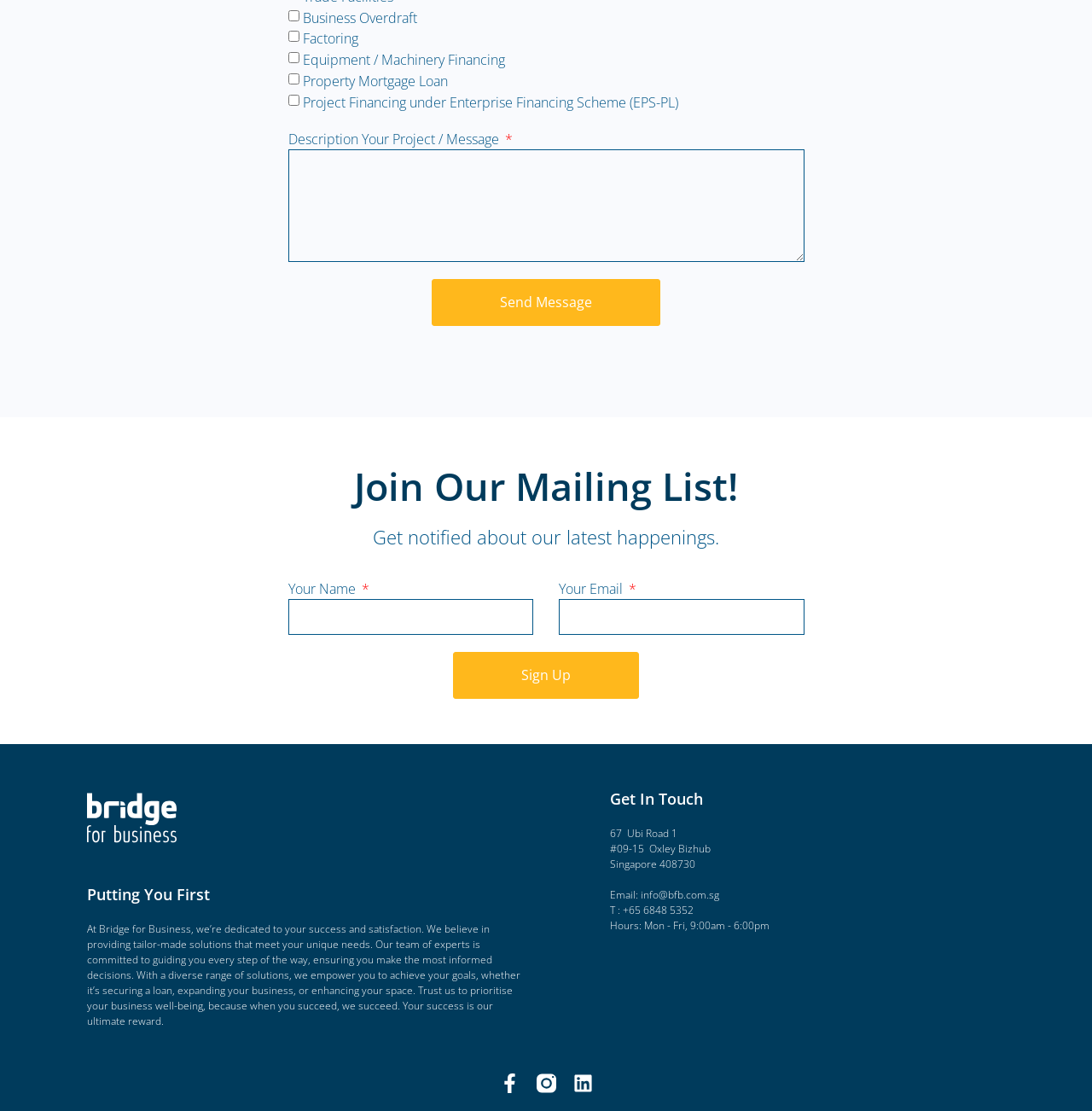Please identify the coordinates of the bounding box for the clickable region that will accomplish this instruction: "Log in to the website".

None